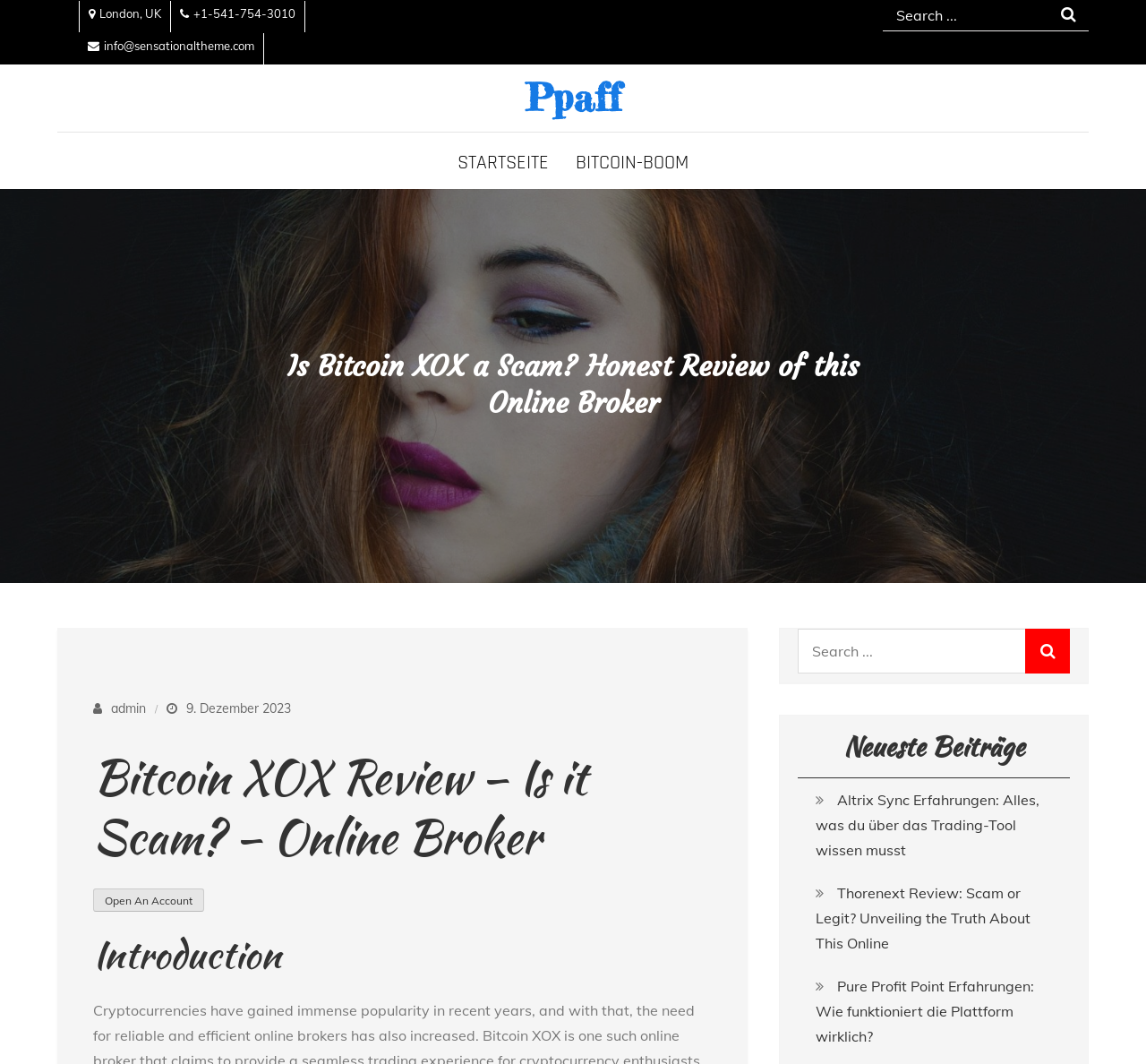Please identify the bounding box coordinates of the element's region that needs to be clicked to fulfill the following instruction: "Search for something again". The bounding box coordinates should consist of four float numbers between 0 and 1, i.e., [left, top, right, bottom].

[0.696, 0.591, 0.934, 0.633]